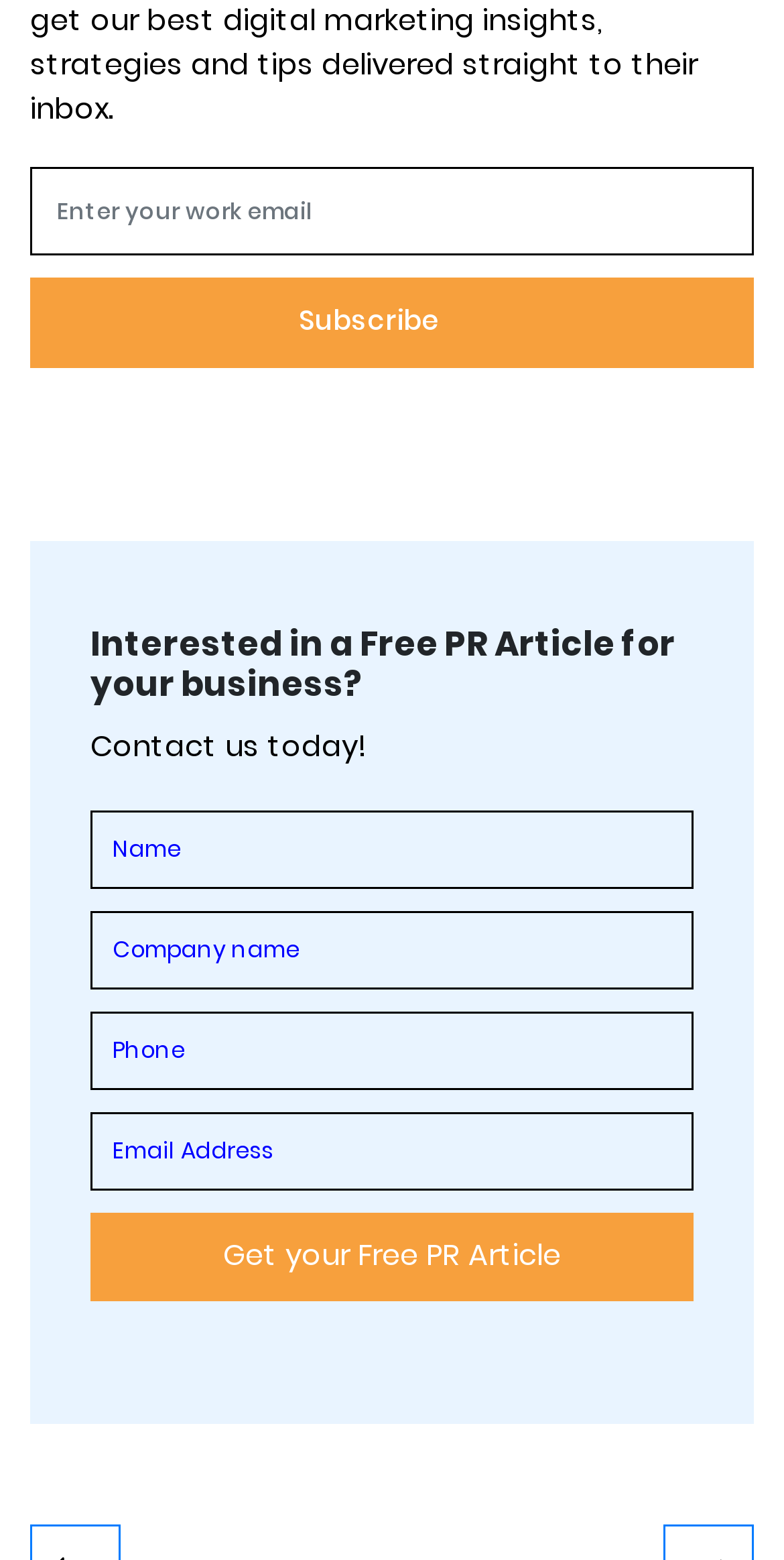Answer the question below in one word or phrase:
What is the purpose of the form at the top?

Contact form